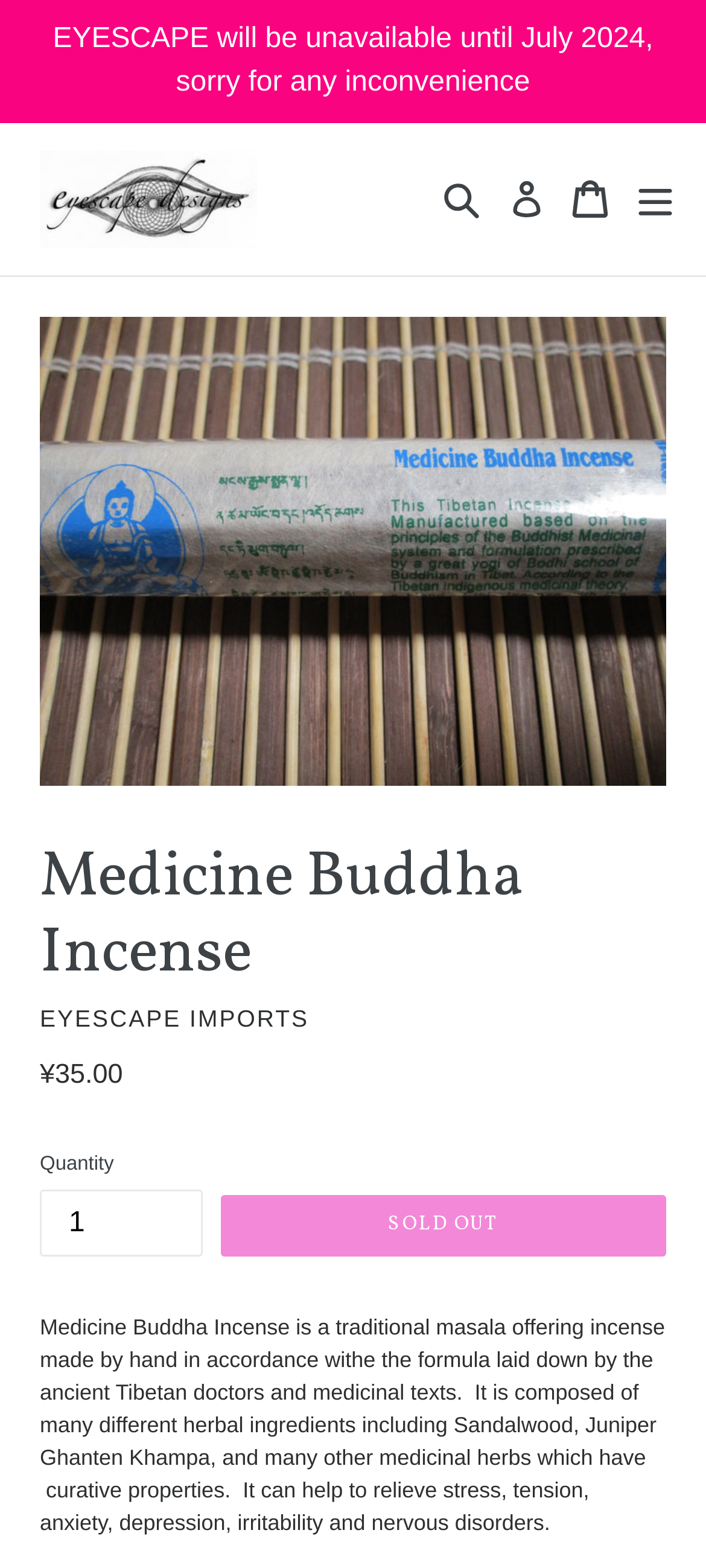Explain the features and main sections of the webpage comprehensively.

The webpage is about Medicine Buddha Incense, a traditional, all-natural, medicinal incense. At the top, there is a notification link stating that the website will be unavailable until July 2024, causing inconvenience to users. Below this notification, there is a layout table containing several elements. On the top-left, there is a black and white eyescape logo design of an eye, which is also a link. Next to it, there is a search button, a log-in link, a cart link, and an expand/collapse button. 

On the left side, there is a large image of Medicine Buddha Incense, taking up most of the vertical space. Above the image, there is a heading with the same name. Below the image, there is a static text "EYESCAPE IMPORTS". 

On the right side of the image, there are several static texts and interactive elements. There is a static text "Regular price" followed by the price "¥35.00". Below this, there is a static text "Quantity" and a spin button to select the quantity. 

Finally, there is a button "SOLD OUT" which is currently disabled. Below all these elements, there is a long static text describing the Medicine Buddha Incense, its ingredients, and its curative properties.